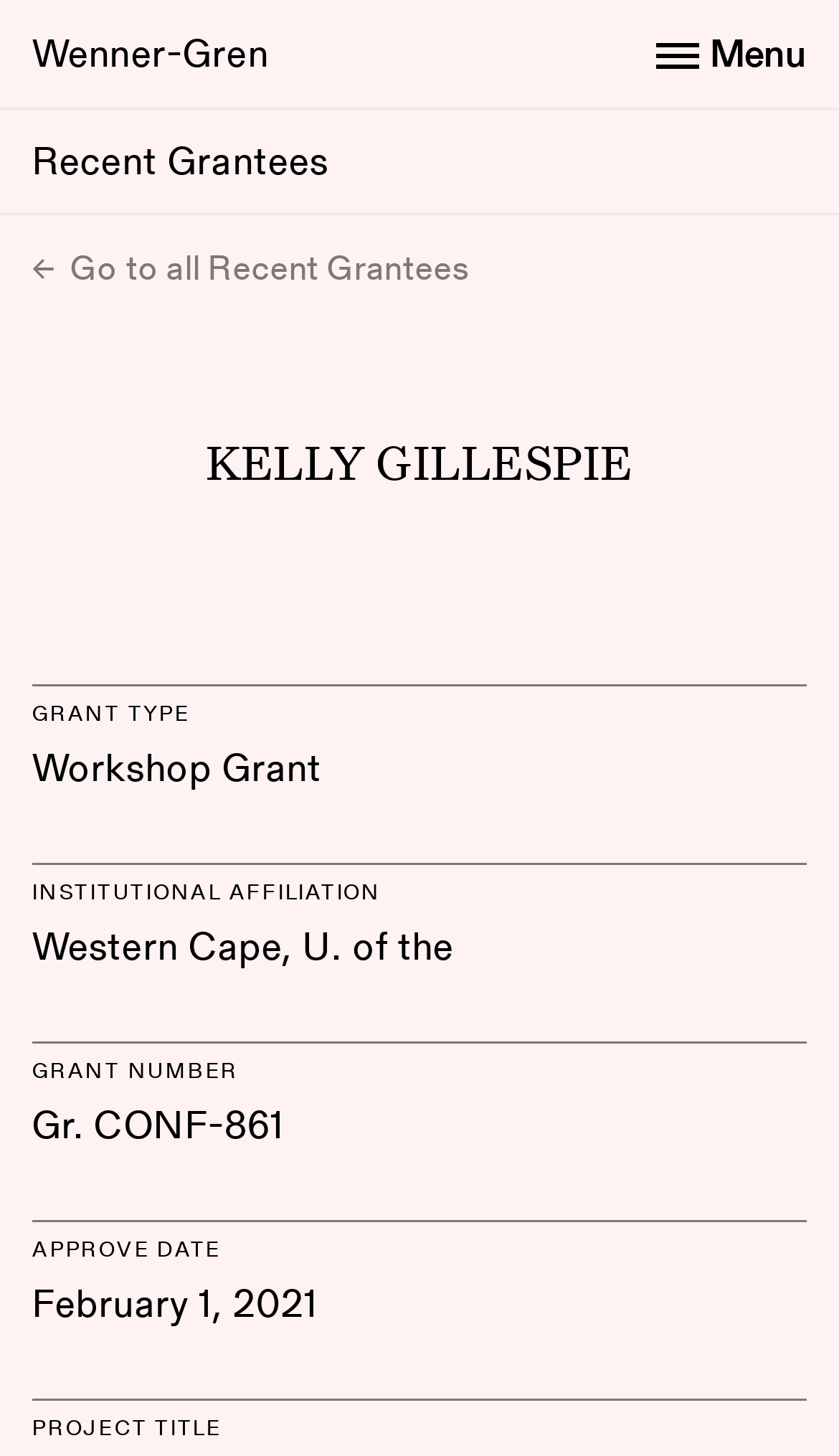Refer to the screenshot and give an in-depth answer to this question: What is the institutional affiliation of Kelly Gillespie?

I found the answer by looking at the 'INSTITUTIONAL AFFILIATION' heading and the corresponding 'StaticText' element below it, which says 'Western Cape, U. of the'.